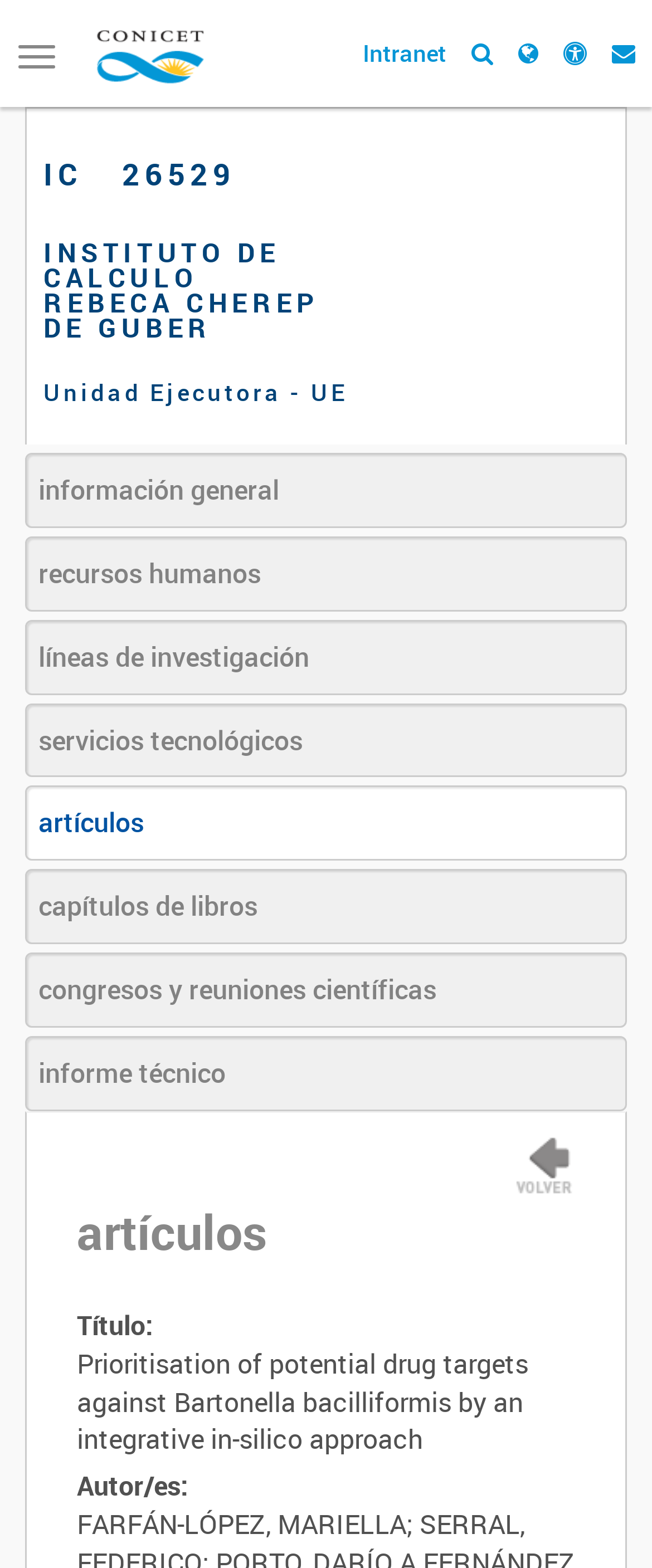Using the given element description, provide the bounding box coordinates (top-left x, top-left y, bottom-right x, bottom-right y) for the corresponding UI element in the screenshot: Intranet

[0.556, 0.023, 0.685, 0.044]